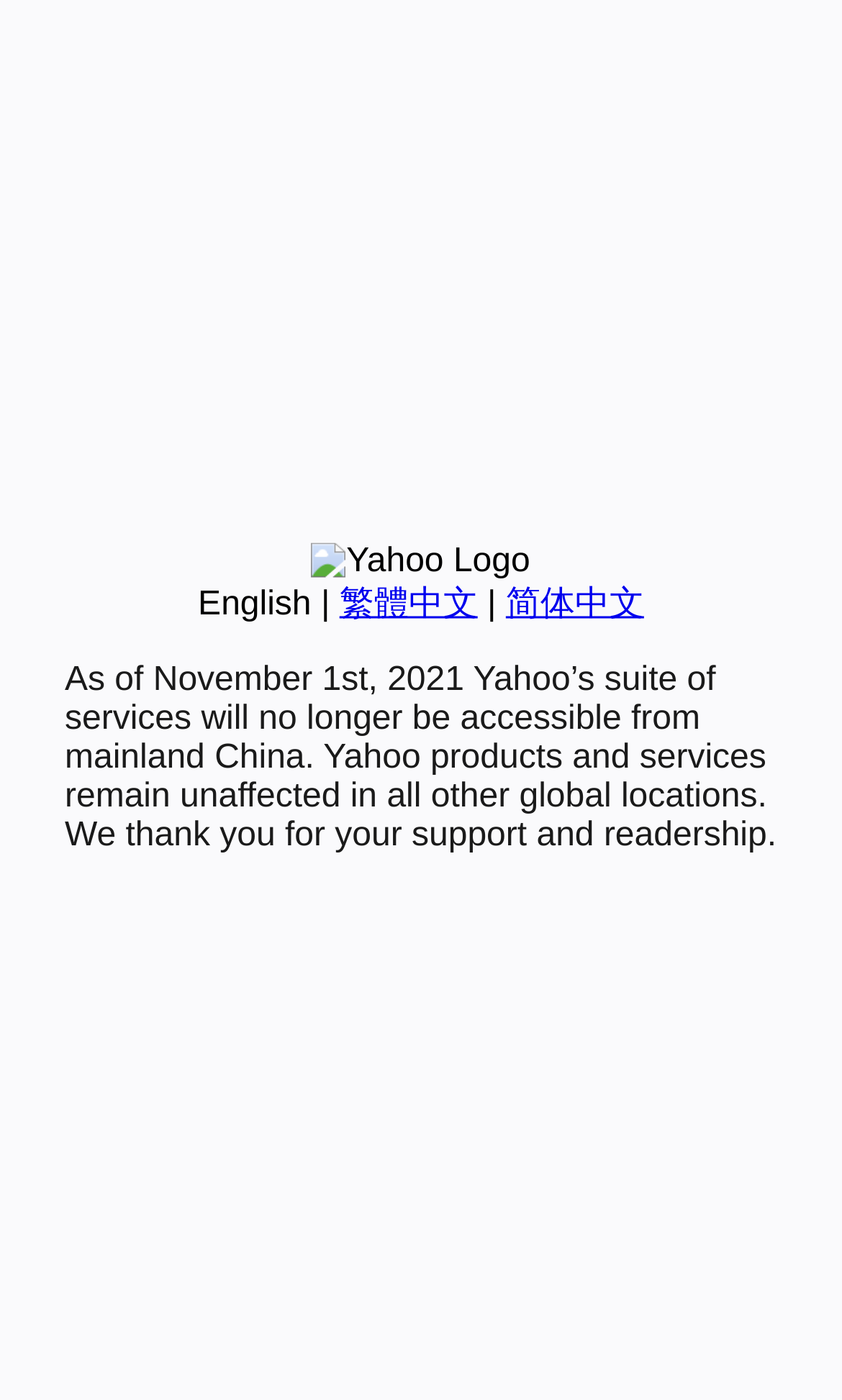Identify the bounding box for the UI element described as: "简体中文". Ensure the coordinates are four float numbers between 0 and 1, formatted as [left, top, right, bottom].

[0.601, 0.419, 0.765, 0.445]